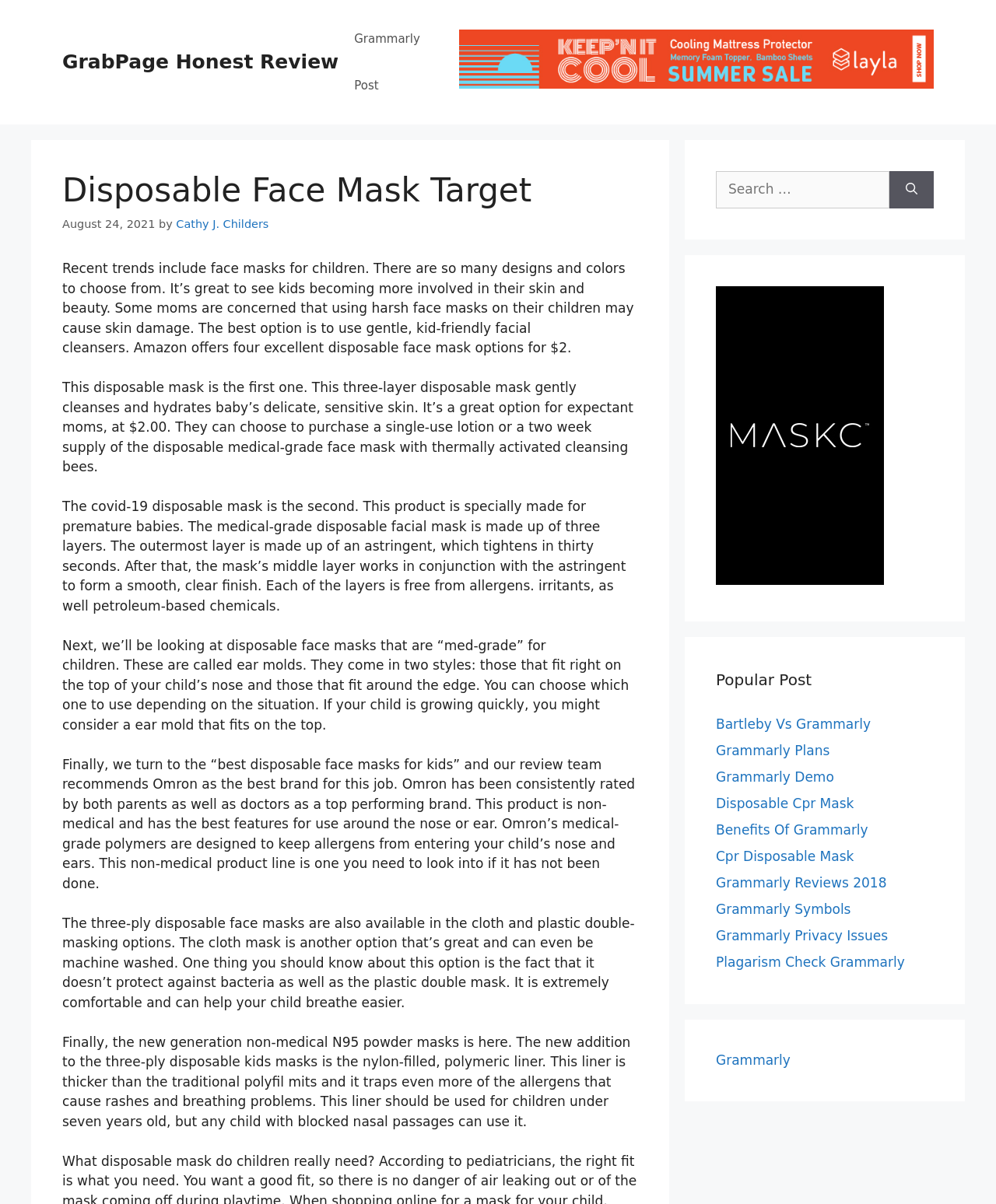Highlight the bounding box coordinates of the element that should be clicked to carry out the following instruction: "Click the link to Disposable Cpr Mask". The coordinates must be given as four float numbers ranging from 0 to 1, i.e., [left, top, right, bottom].

[0.719, 0.661, 0.857, 0.674]